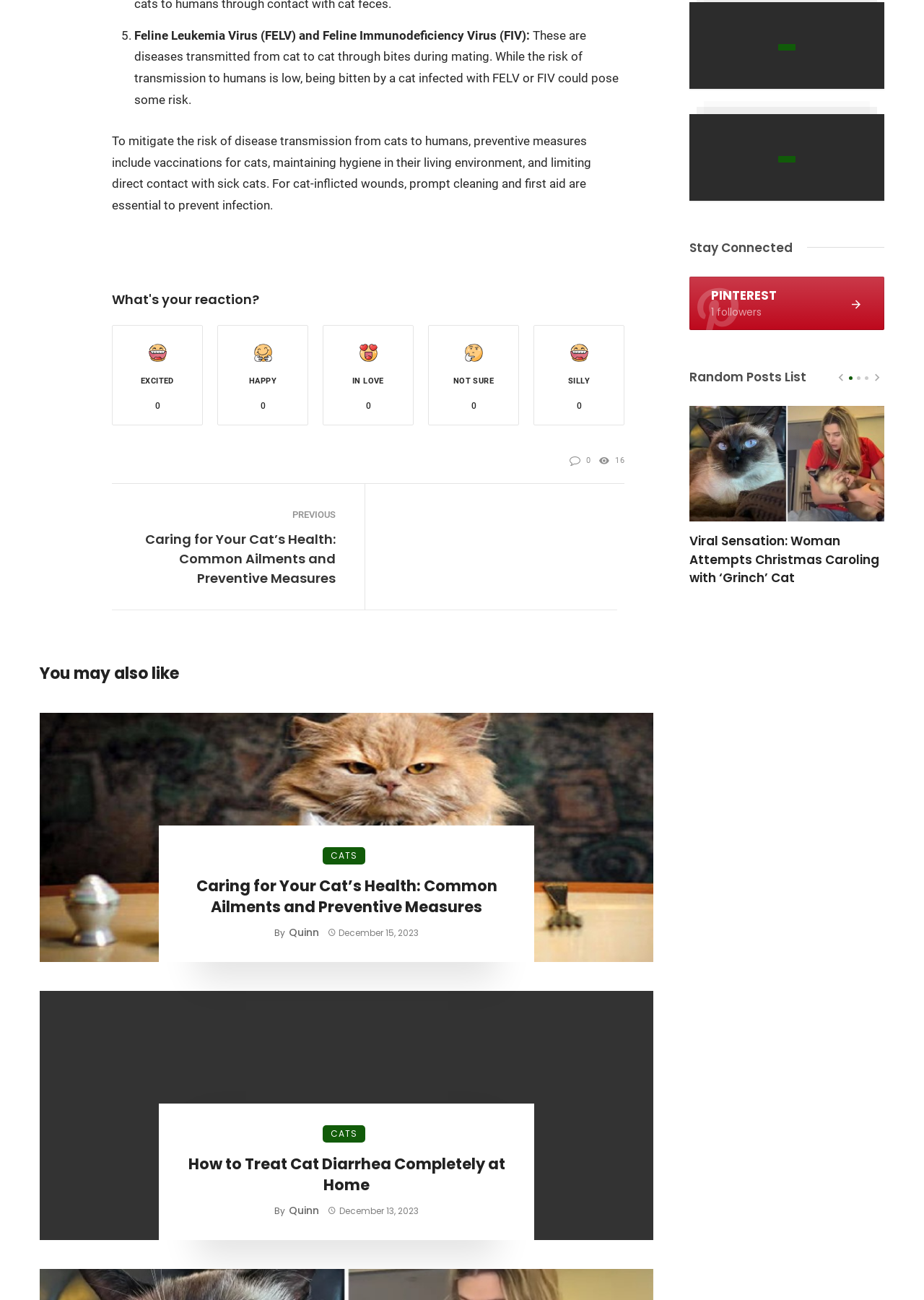Respond to the question below with a concise word or phrase:
What is the reaction option below 'What's your reaction?'?

EXCITED, HAPPY, IN LOVE, NOT SURE, SILLY